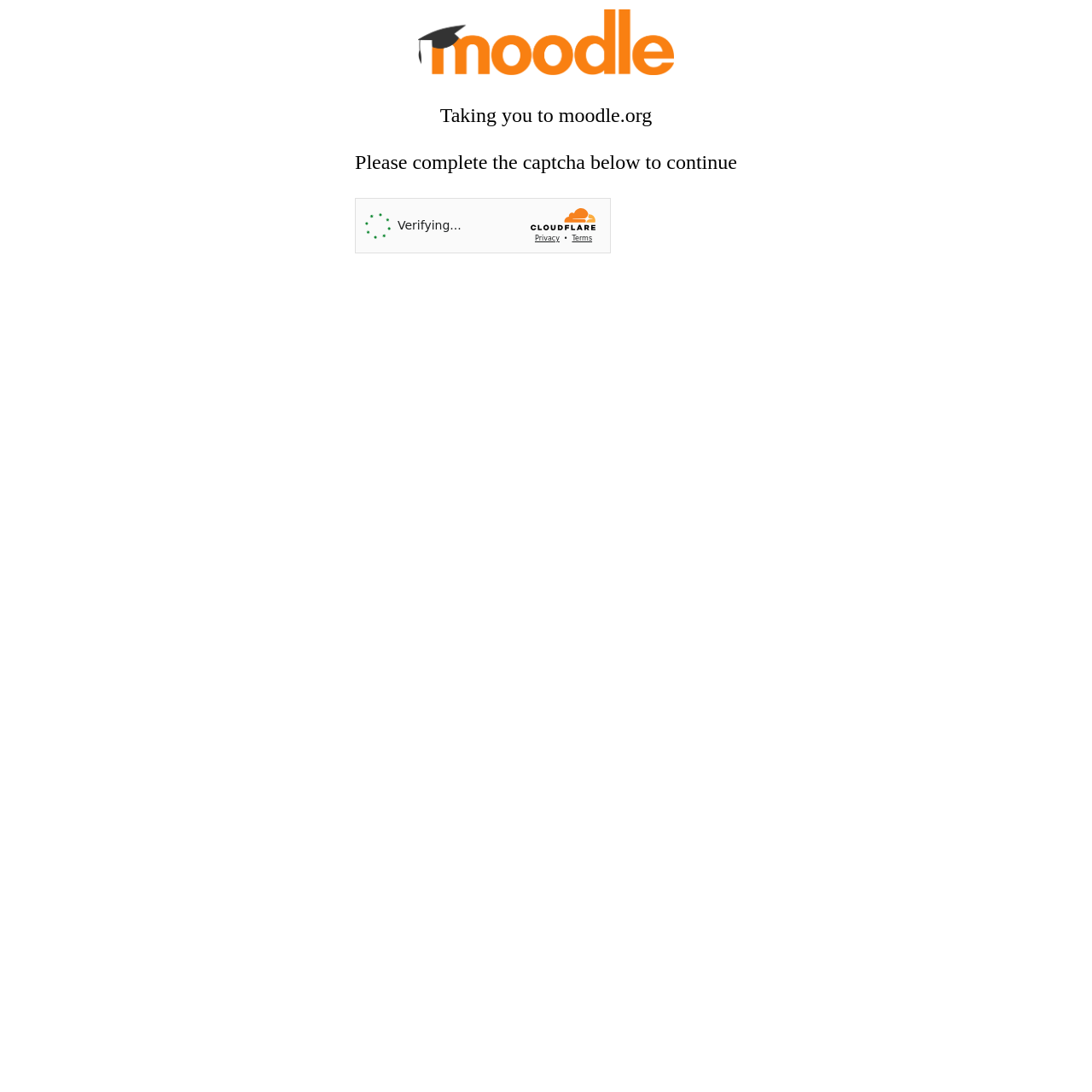Please provide a comprehensive answer to the question based on the screenshot: What is the message displayed above the captcha?

The text 'Taking you to moodle.org' is present in a gridcell above the captcha, which implies that this message is displayed above the captcha.